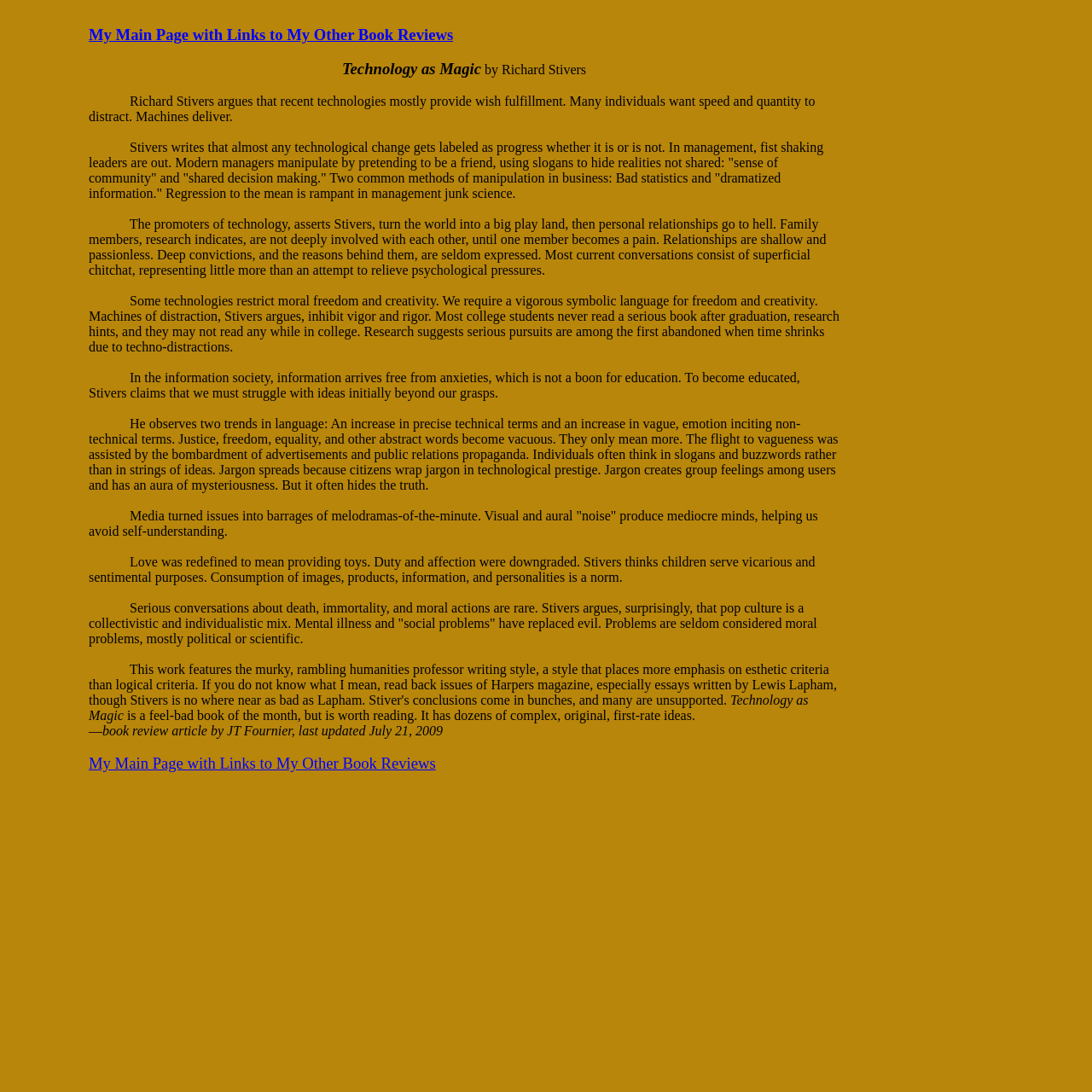Who is the author of the book?
Please answer the question with as much detail as possible using the screenshot.

The author of the book is 'Richard Stivers' which is mentioned in the StaticText element with bounding box coordinates [0.441, 0.057, 0.537, 0.07] immediately after the title of the book.